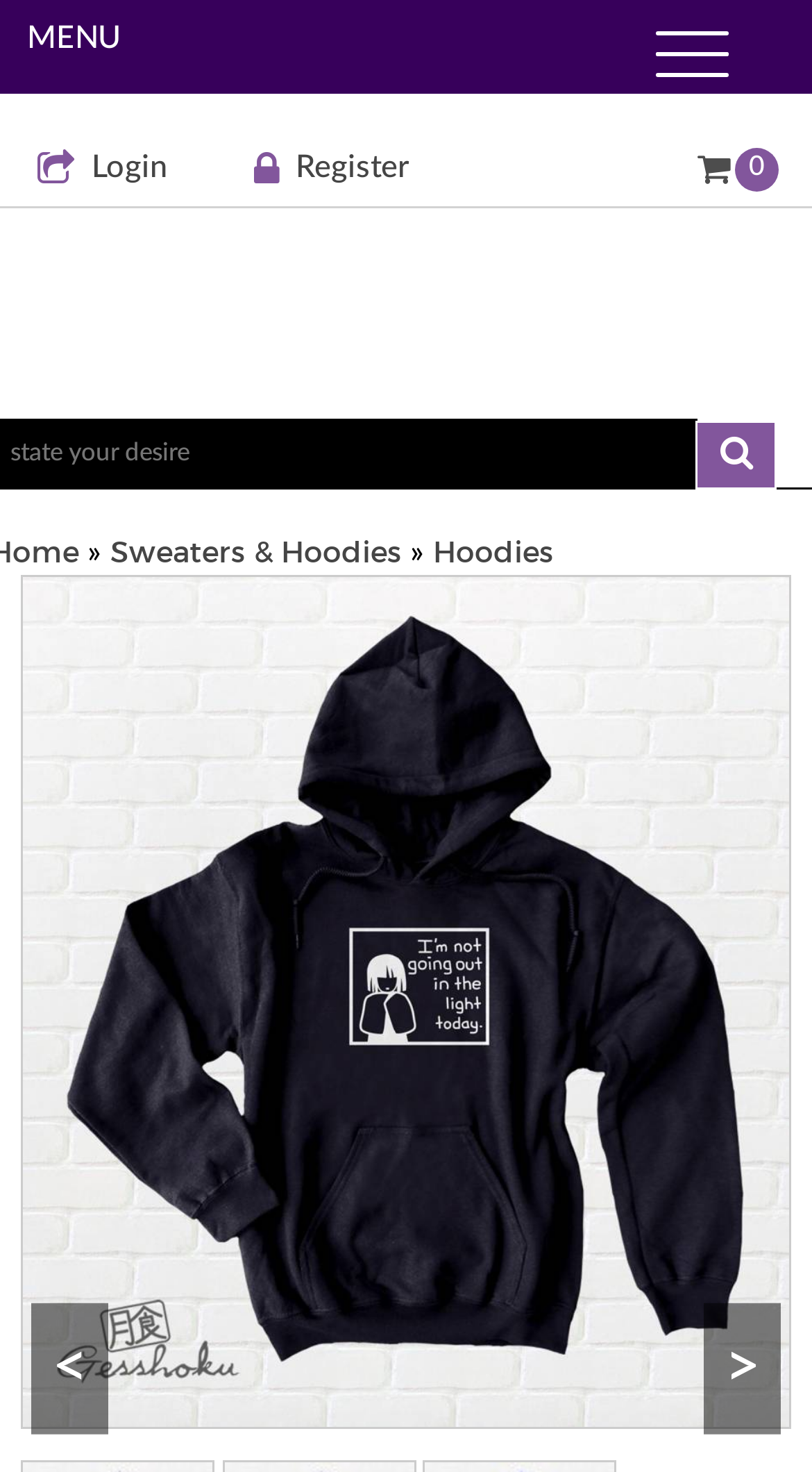Please locate the UI element described by "Sweaters & Hoodies" and provide its bounding box coordinates.

[0.136, 0.362, 0.495, 0.388]